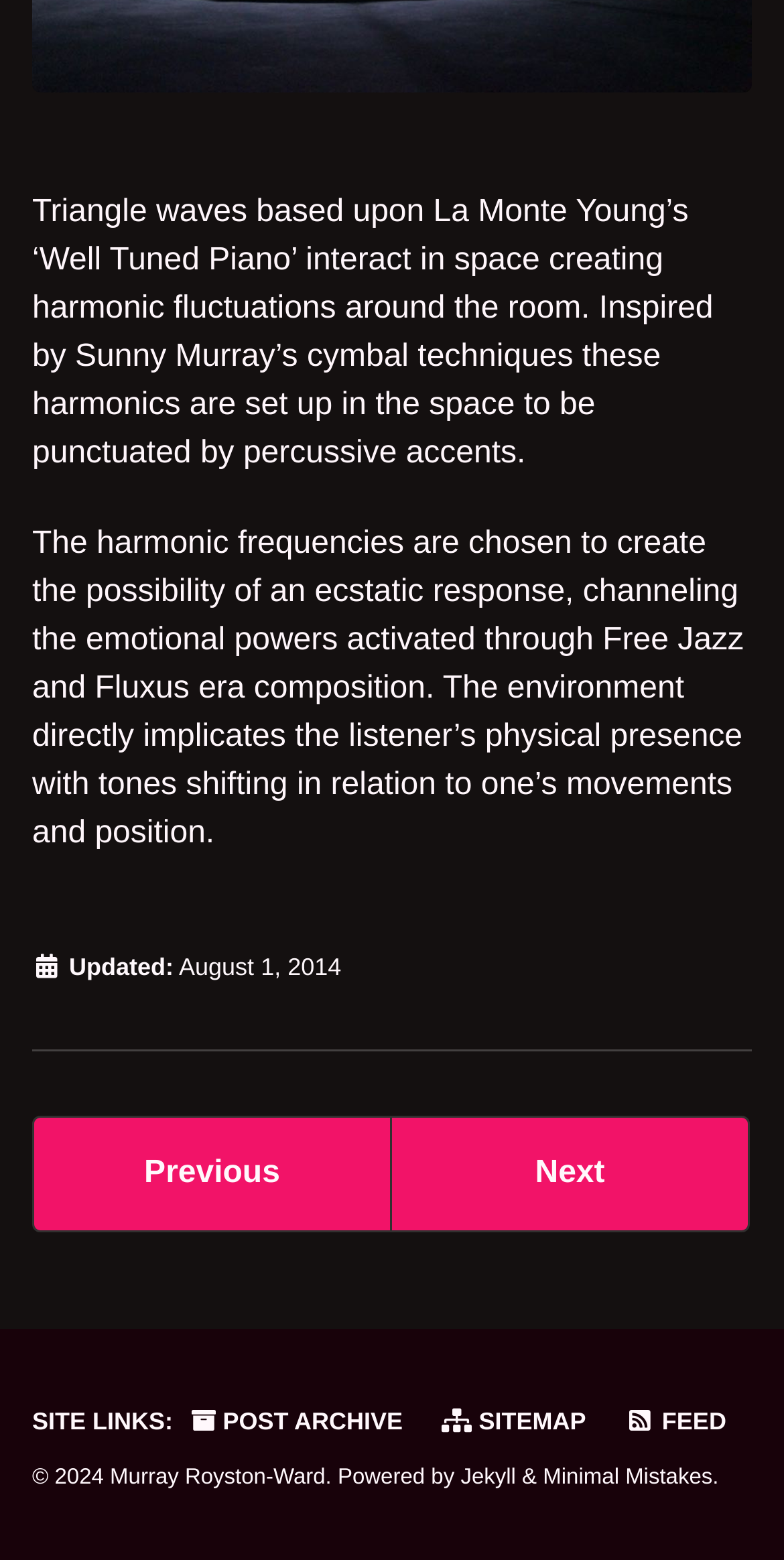What is the name of the platform used to power the webpage?
Please provide a single word or phrase as your answer based on the screenshot.

Jekyll